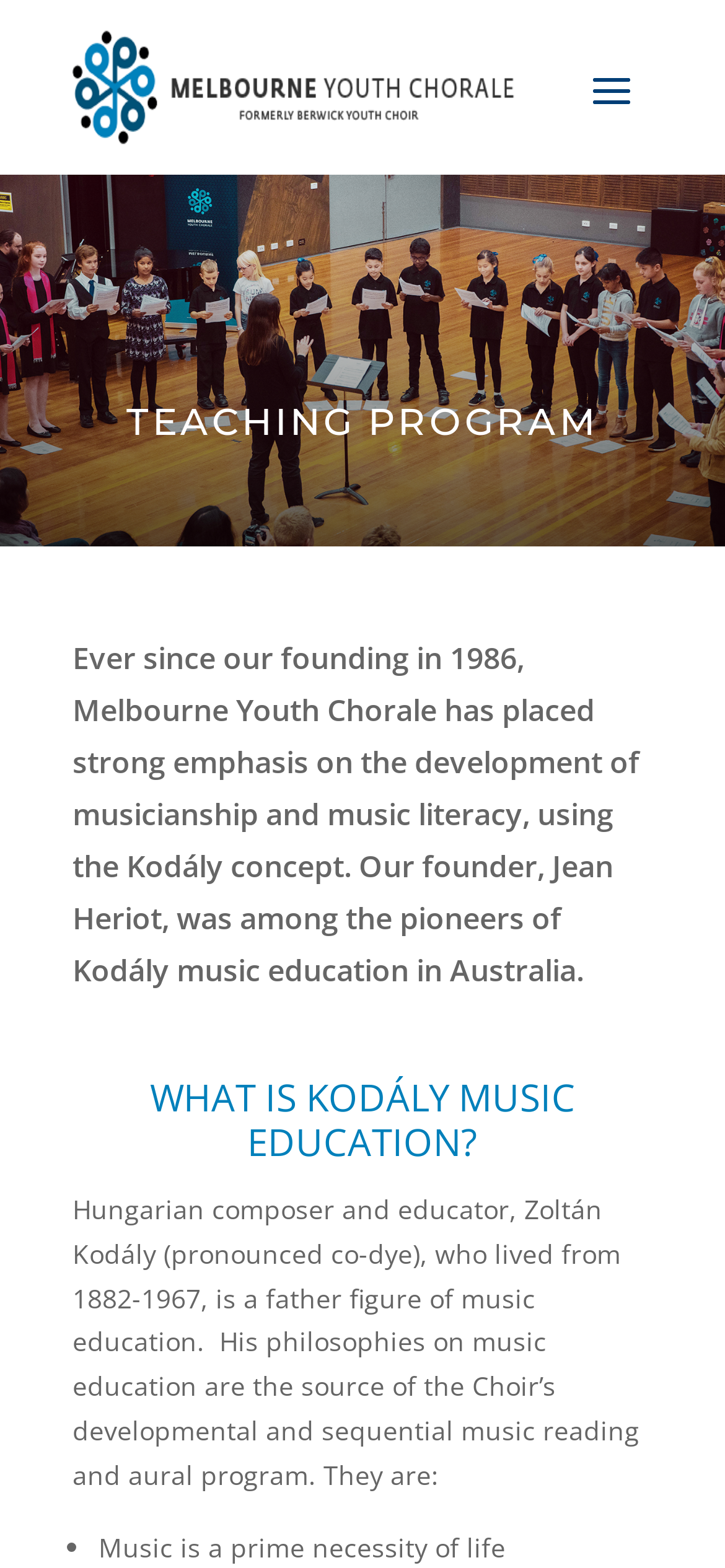Describe the webpage meticulously, covering all significant aspects.

The webpage is about the Teaching Program of the Melbourne Youth Chorale. At the top-left corner, there is a link and an image, both labeled as "Melbourne Youth Chorale", which likely serves as a logo or a navigation element. Below this, a prominent heading "TEACHING PROGRAM" is centered, taking up a significant portion of the top section.

The main content of the page is divided into two sections. The first section describes the Melbourne Youth Chorale's approach to music education, emphasizing the development of musicianship and music literacy through the Kodály concept. This section is introduced by a paragraph of text that explains the choir's history and philosophy.

The second section is headed by "WHAT IS KODÁLY MUSIC EDUCATION?" and provides more information about the Kodály method. This section consists of two paragraphs of text, the first of which introduces the Hungarian composer and educator Zoltán Kodály, and the second of which lists the principles of his music education philosophy. A final sentence, "Music is a prime necessity of life", is placed at the bottom of the page, likely serving as a concluding thought or a quote.